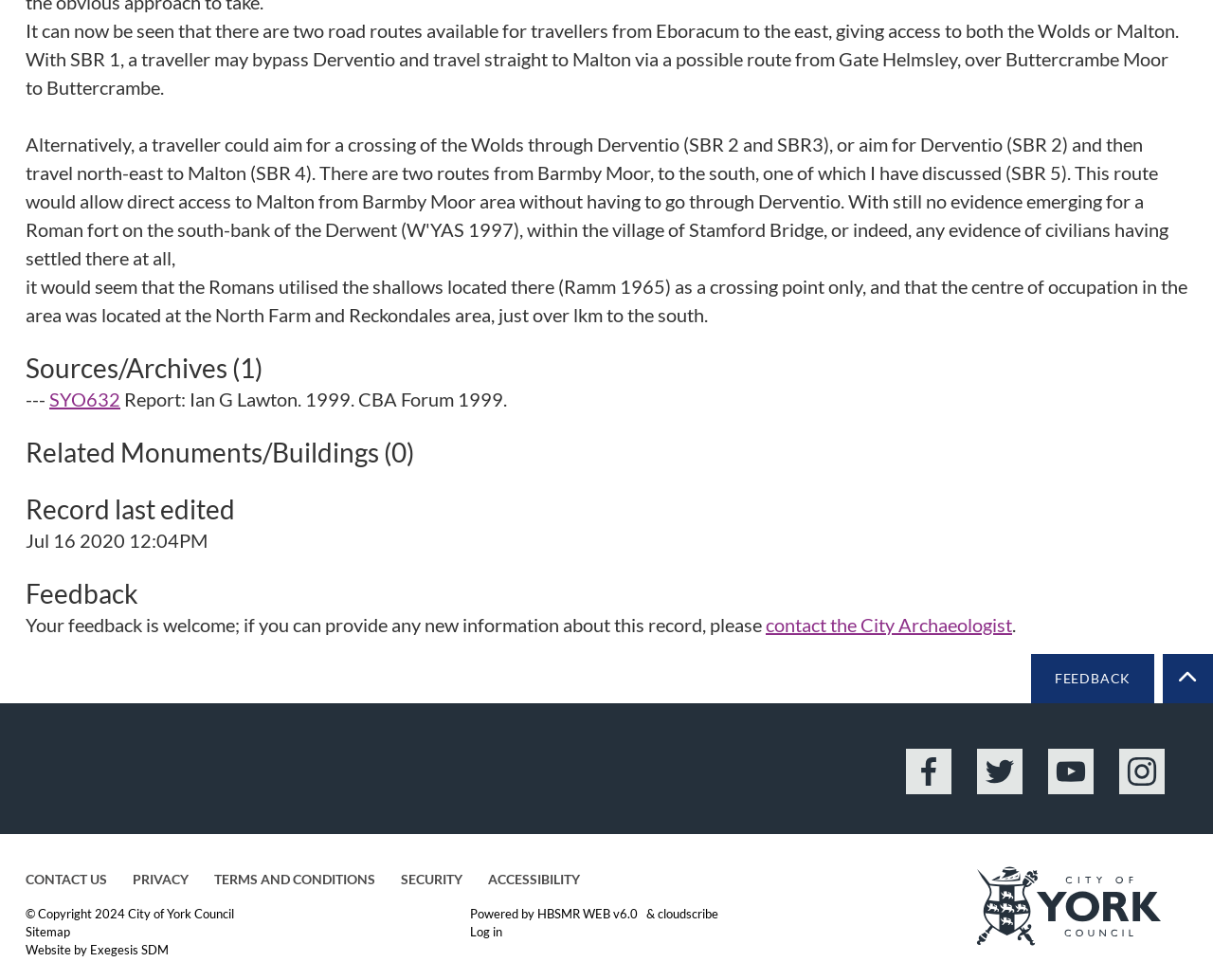What social media platforms are available?
Provide an in-depth and detailed explanation in response to the question.

I found the answer by looking at the 'social nav' section which contains links to various social media platforms, namely Facebook, Twitter, YouTube, and Instagram.